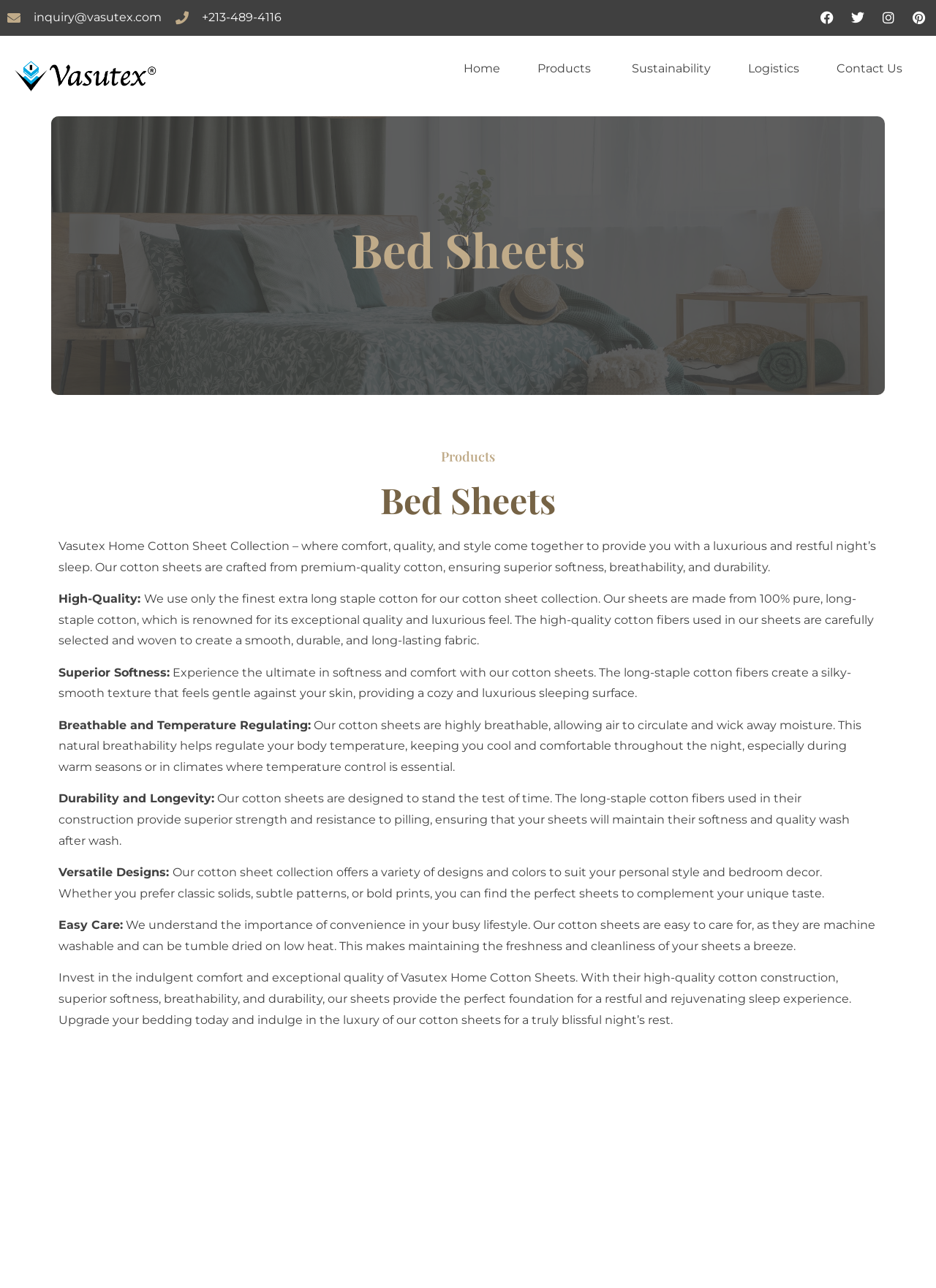Determine the coordinates of the bounding box that should be clicked to complete the instruction: "Contact us through email". The coordinates should be represented by four float numbers between 0 and 1: [left, top, right, bottom].

[0.036, 0.008, 0.173, 0.019]